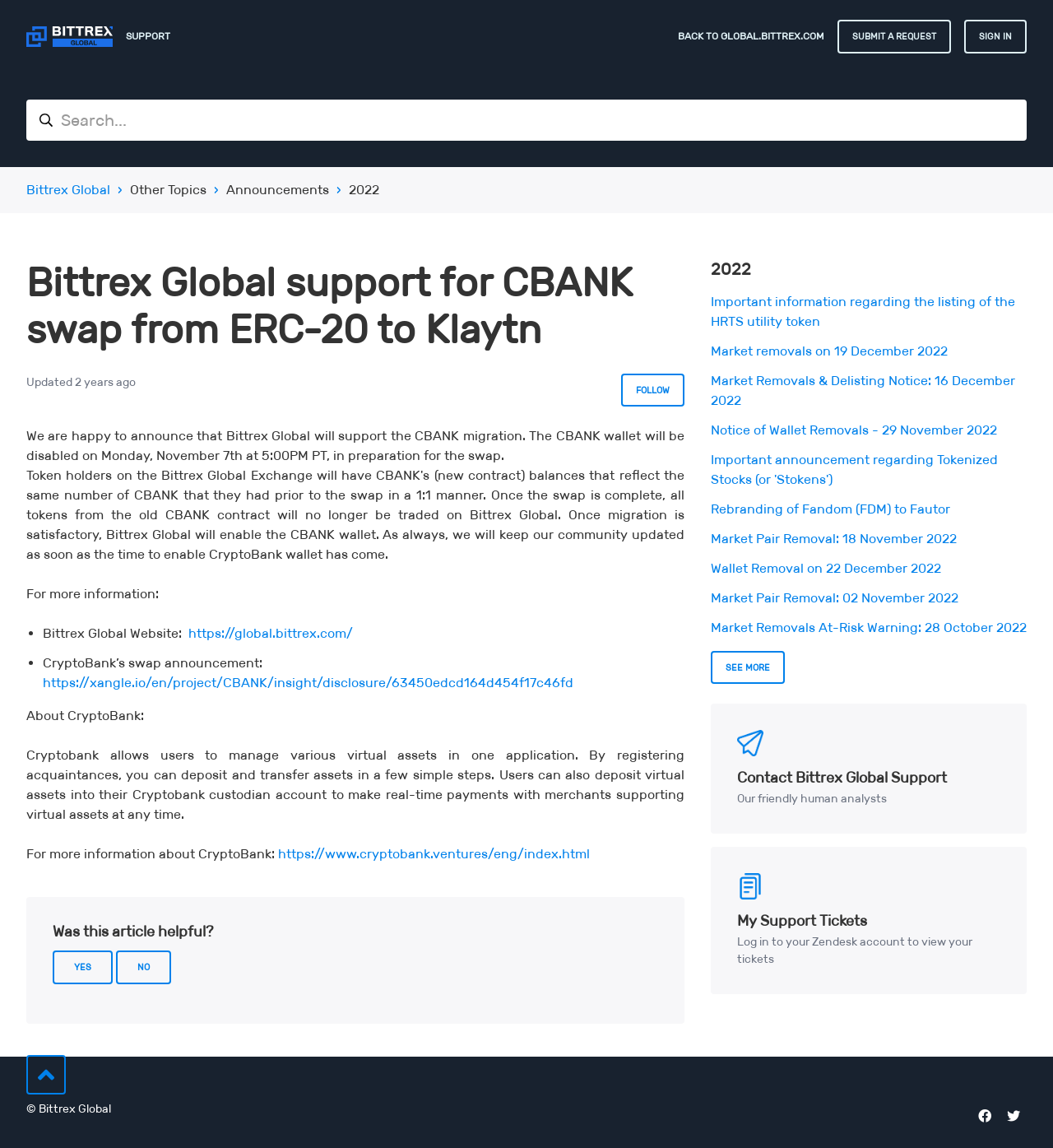Using the element description My Blog >, predict the bounding box coordinates for the UI element. Provide the coordinates in (top-left x, top-left y, bottom-right x, bottom-right y) format with values ranging from 0 to 1.

None